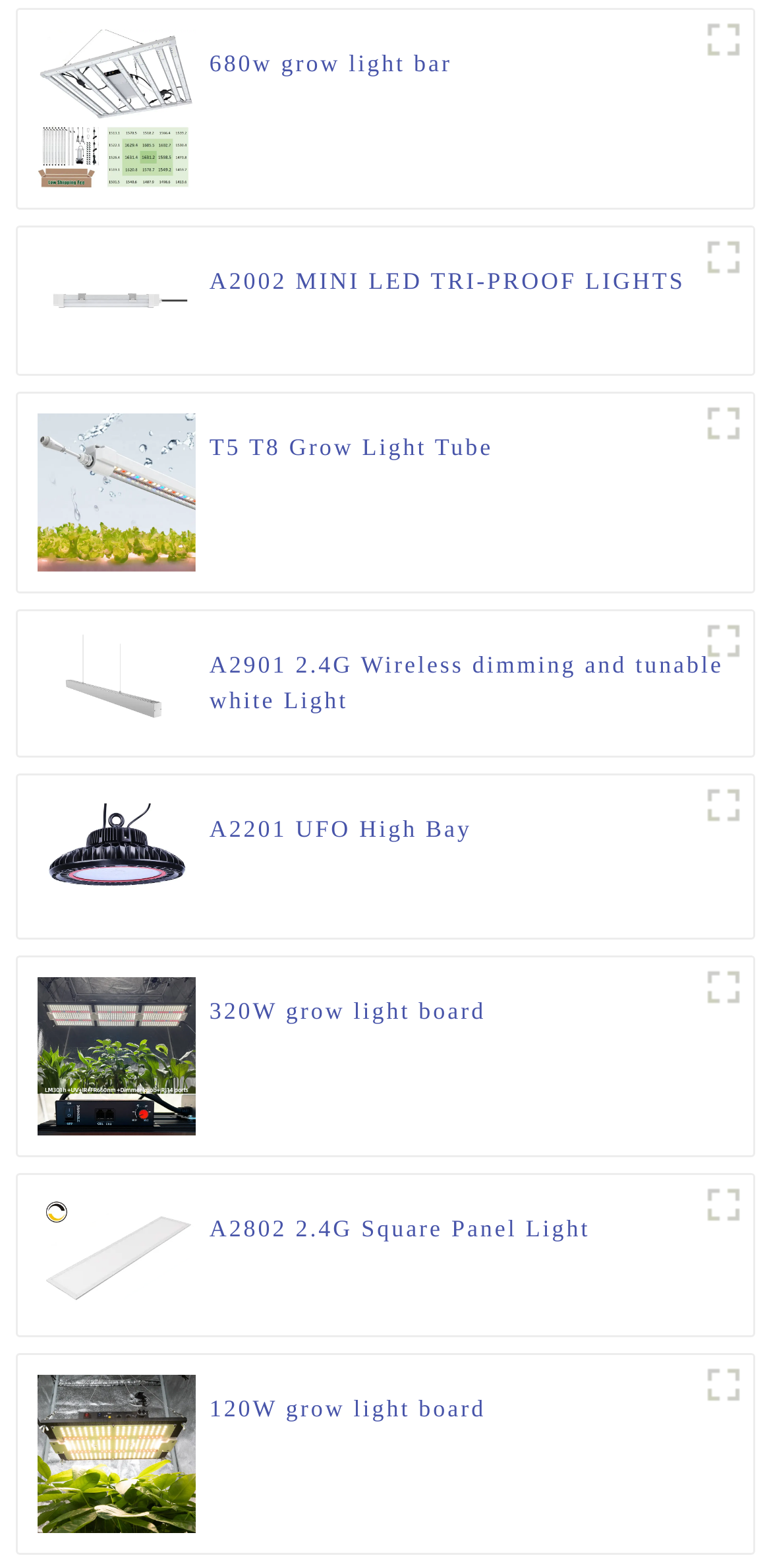Can you find the bounding box coordinates of the area I should click to execute the following instruction: "Explore T5 T8 Grow Light Tube"?

[0.272, 0.273, 0.64, 0.319]